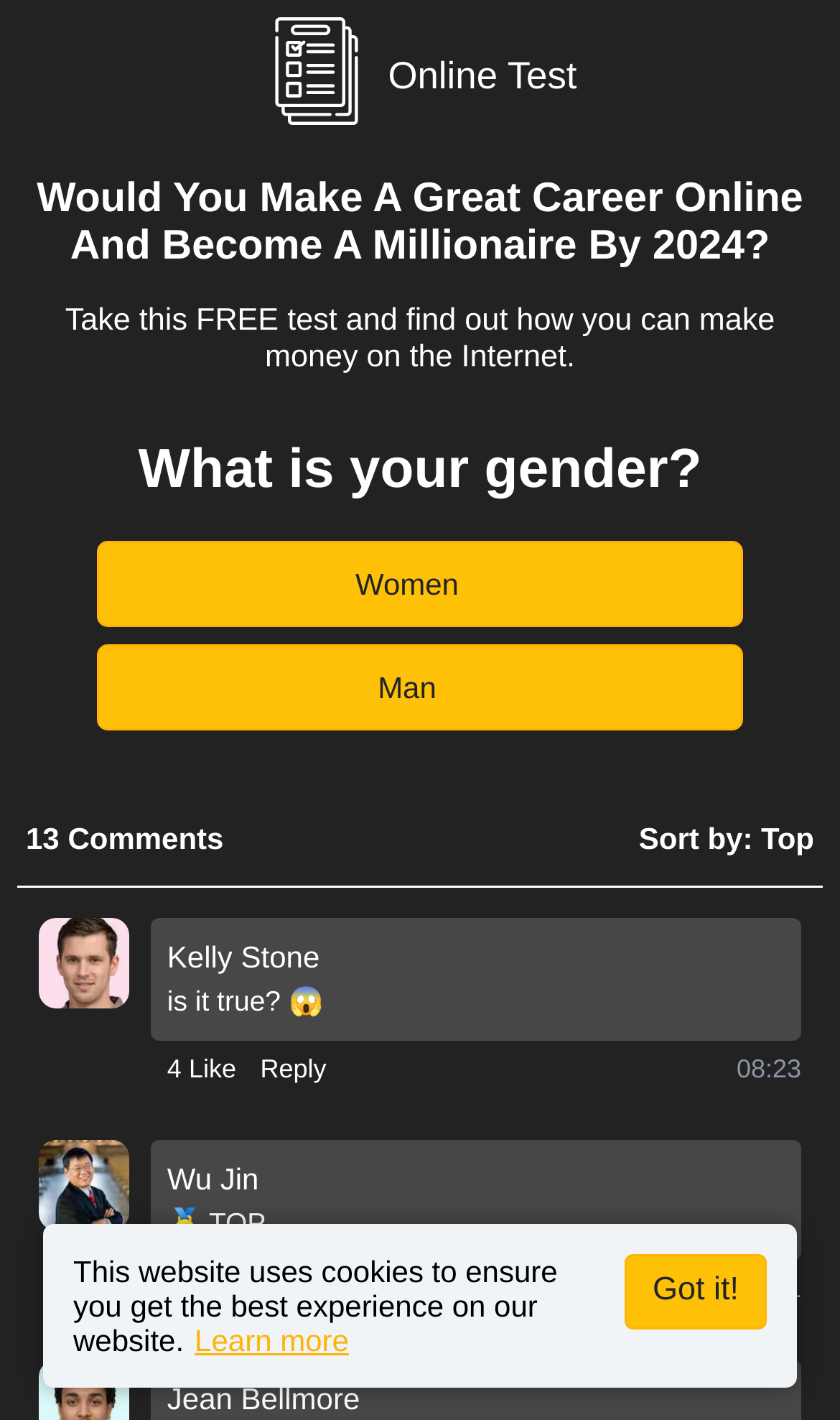What is the format of the comments section?
From the details in the image, provide a complete and detailed answer to the question.

The comments section appears to have a format of username, time, and comment, as seen in the examples 'Kelly Stone', '08:23', 'is it true? 😱' and 'Wu Jin', '08:21', etc.